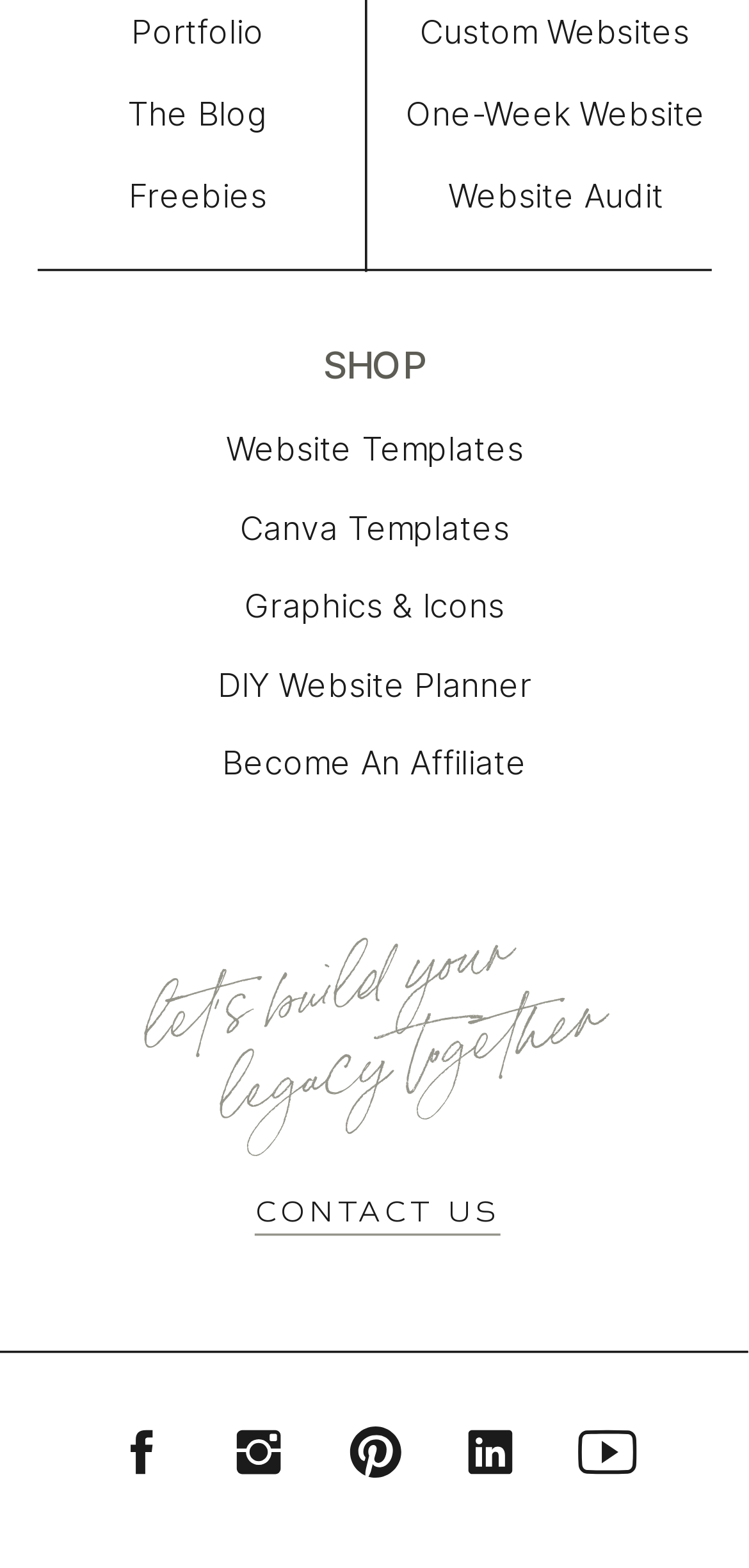Identify the bounding box coordinates of the element that should be clicked to fulfill this task: "Explore Freebies". The coordinates should be provided as four float numbers between 0 and 1, i.e., [left, top, right, bottom].

[0.119, 0.115, 0.409, 0.148]